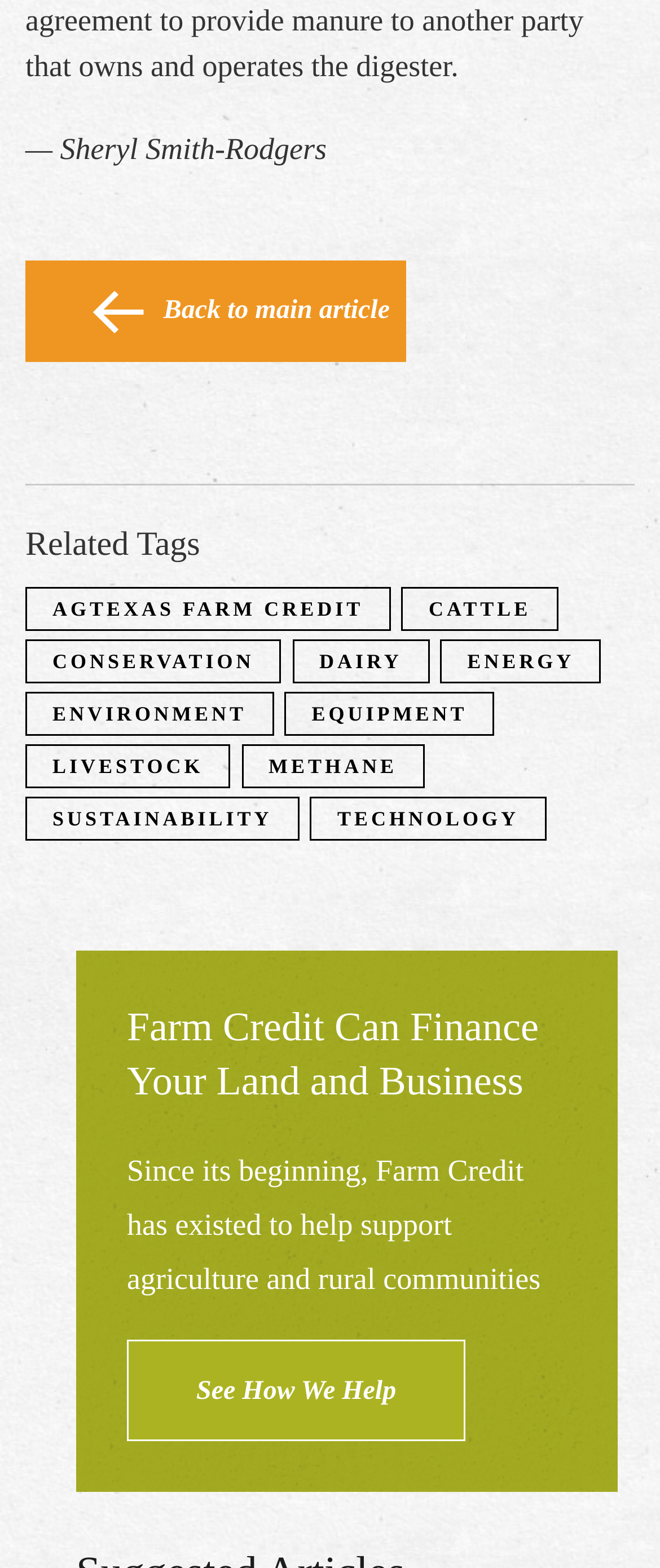Find the bounding box coordinates of the area to click in order to follow the instruction: "go back to main article".

[0.038, 0.166, 0.616, 0.231]